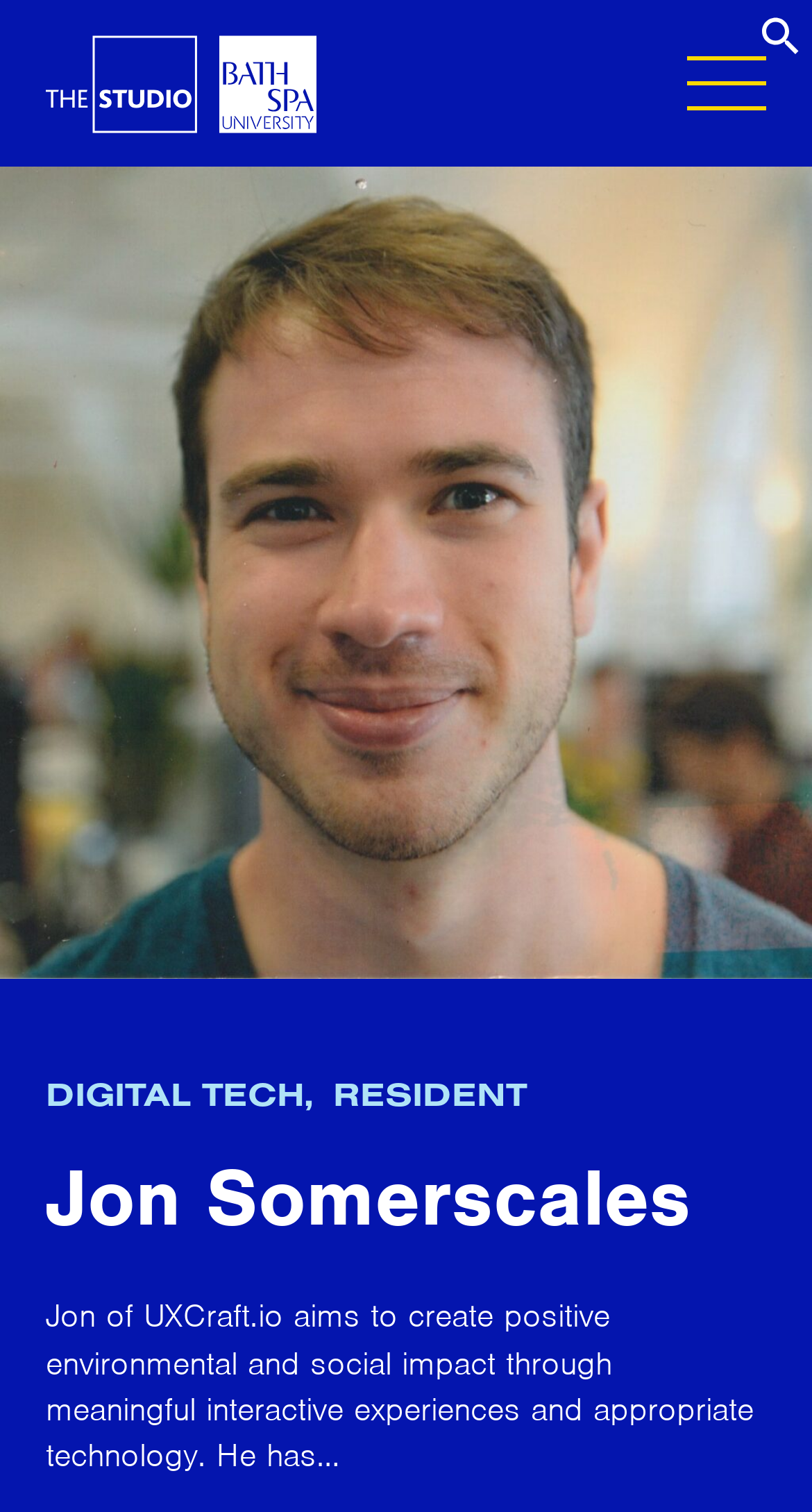Generate a thorough caption detailing the webpage content.

The webpage is about Jon Somerscales, a professional who aims to create positive environmental and social impact through meaningful interactive experiences and appropriate technology. 

At the top right corner, there is a search link with a search icon. On the top left, there is a link to "The Studio" with a logo image. 

Below the top section, there is a large section that takes up most of the page. On the left side of this section, there is a profile picture of Jon Somerscales. To the right of the profile picture, there is a heading with Jon's name, followed by a brief description of his goal and work. 

Above the profile picture, there are two lines of text: "DIGITAL TECH" and "RESIDENT". 

At the very bottom of the page, there is a notification about the use of cookies to improve the user's experience on the website, along with an "OK" button to acknowledge this notification.